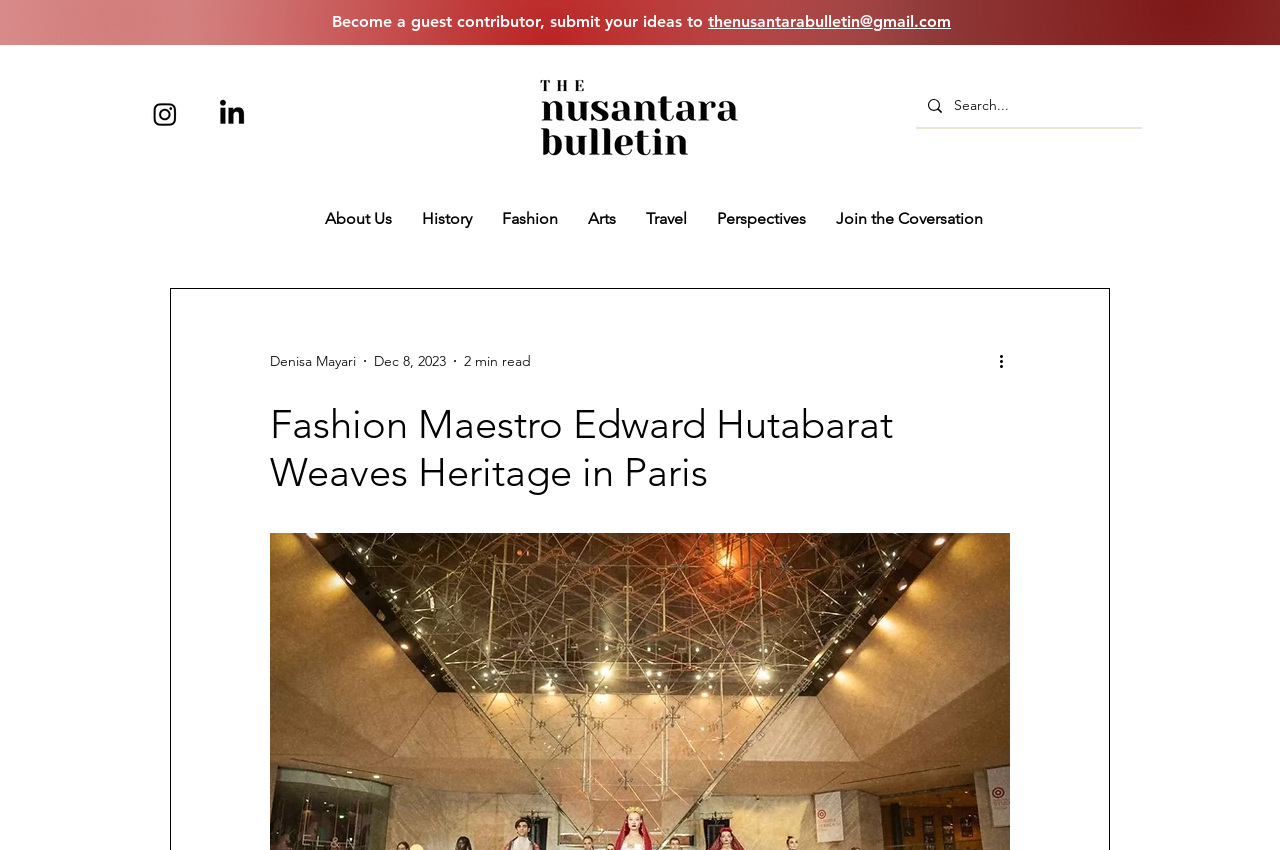Locate the bounding box coordinates of the element's region that should be clicked to carry out the following instruction: "Search for something". The coordinates need to be four float numbers between 0 and 1, i.e., [left, top, right, bottom].

[0.716, 0.099, 0.892, 0.152]